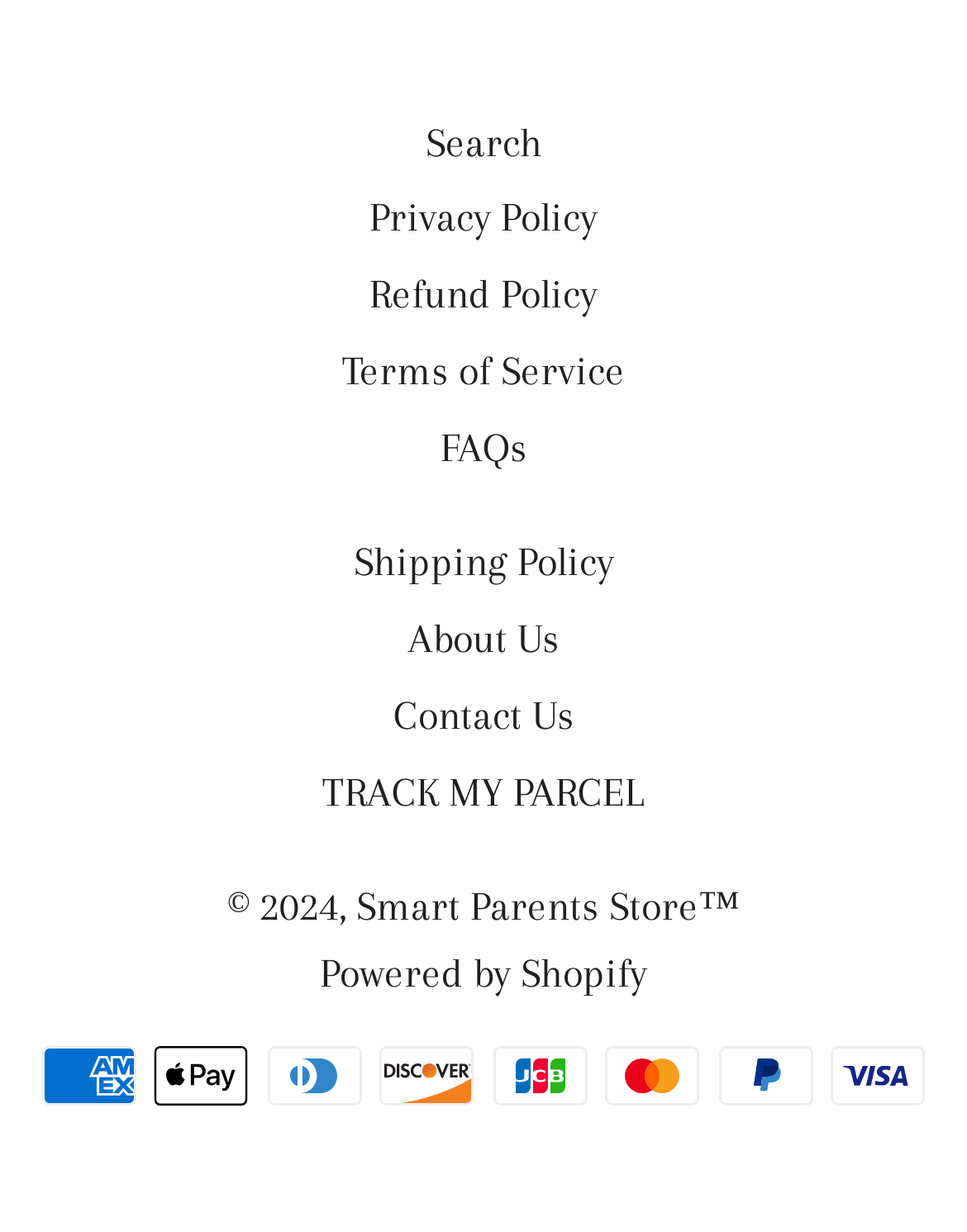Identify the bounding box coordinates of the area you need to click to perform the following instruction: "Contact Us".

[0.406, 0.562, 0.594, 0.6]